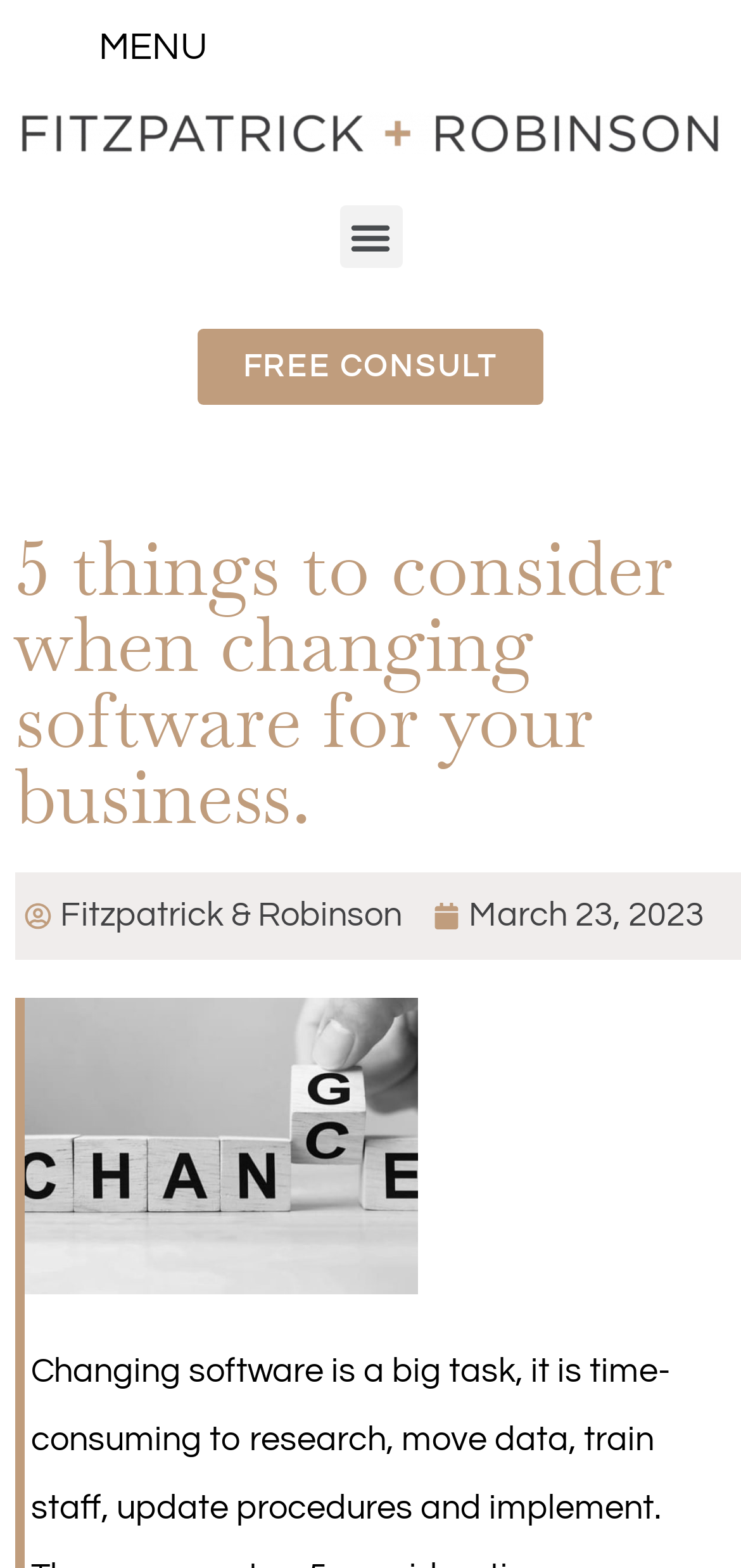Given the webpage screenshot and the description, determine the bounding box coordinates (top-left x, top-left y, bottom-right x, bottom-right y) that define the location of the UI element matching this description: Menu

[0.458, 0.131, 0.542, 0.171]